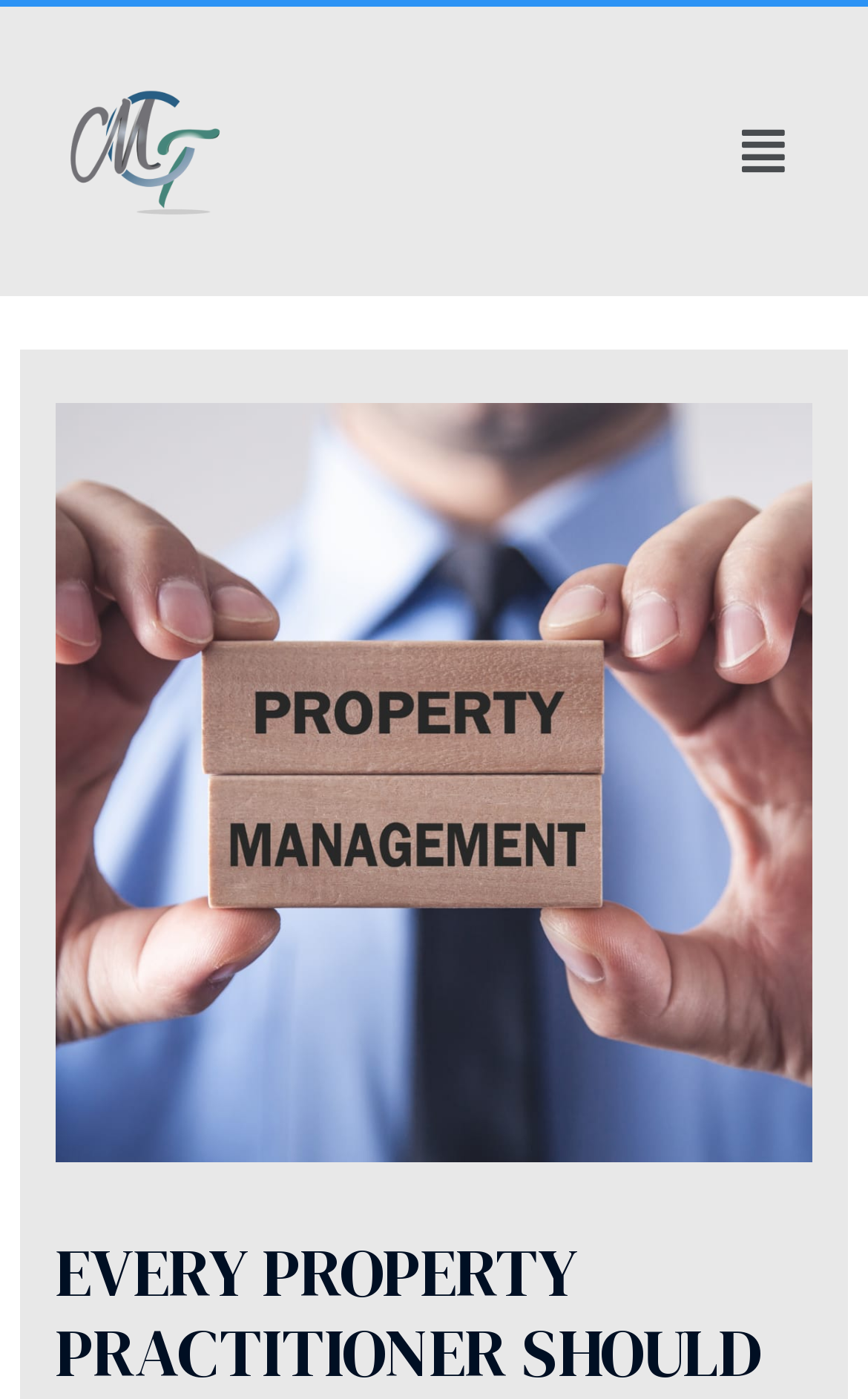Please identify the primary heading of the webpage and give its text content.

EVERY PROPERTY PRACTITIONER SHOULD KNOW THIS BEFORE SUBMITTING